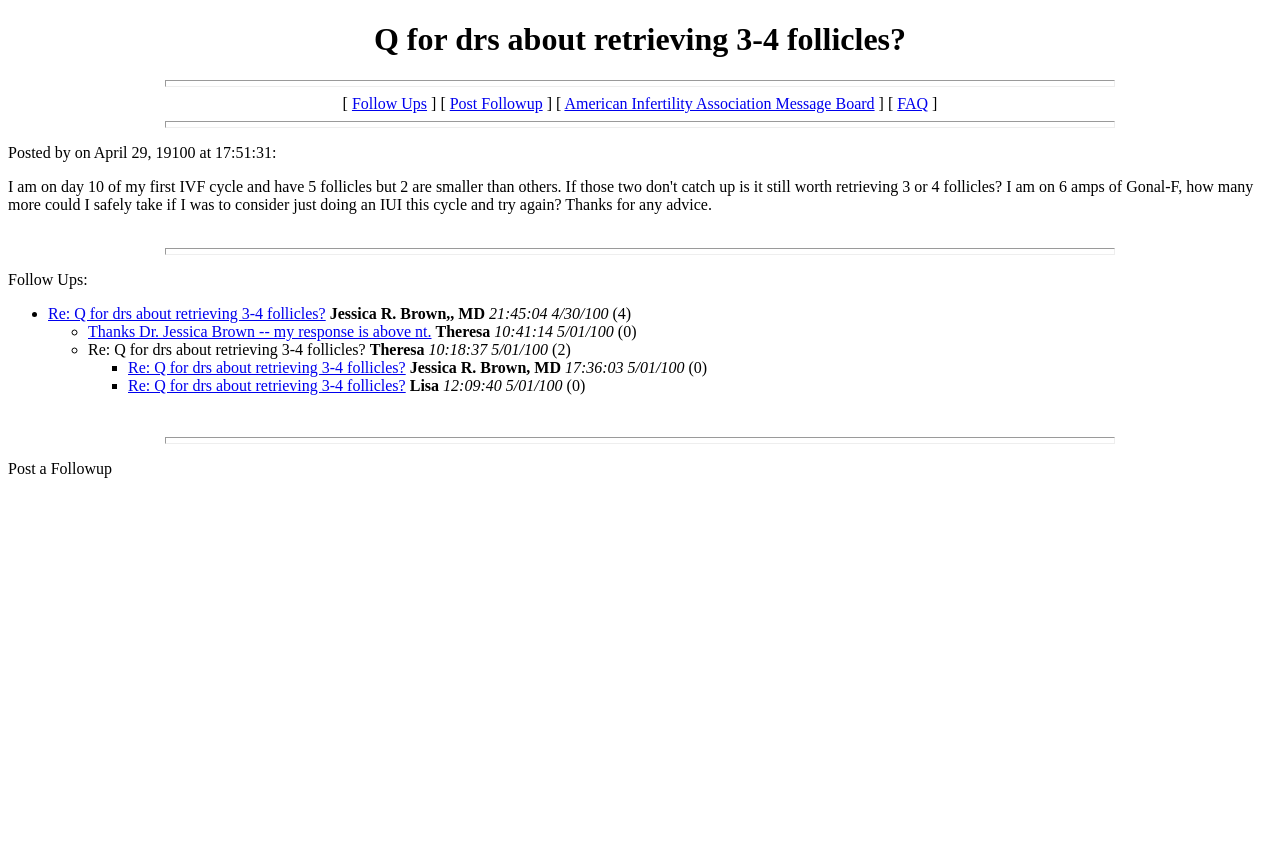What is the name of the doctor who responded?
Please provide a single word or phrase as your answer based on the screenshot.

Jessica R. Brown, MD